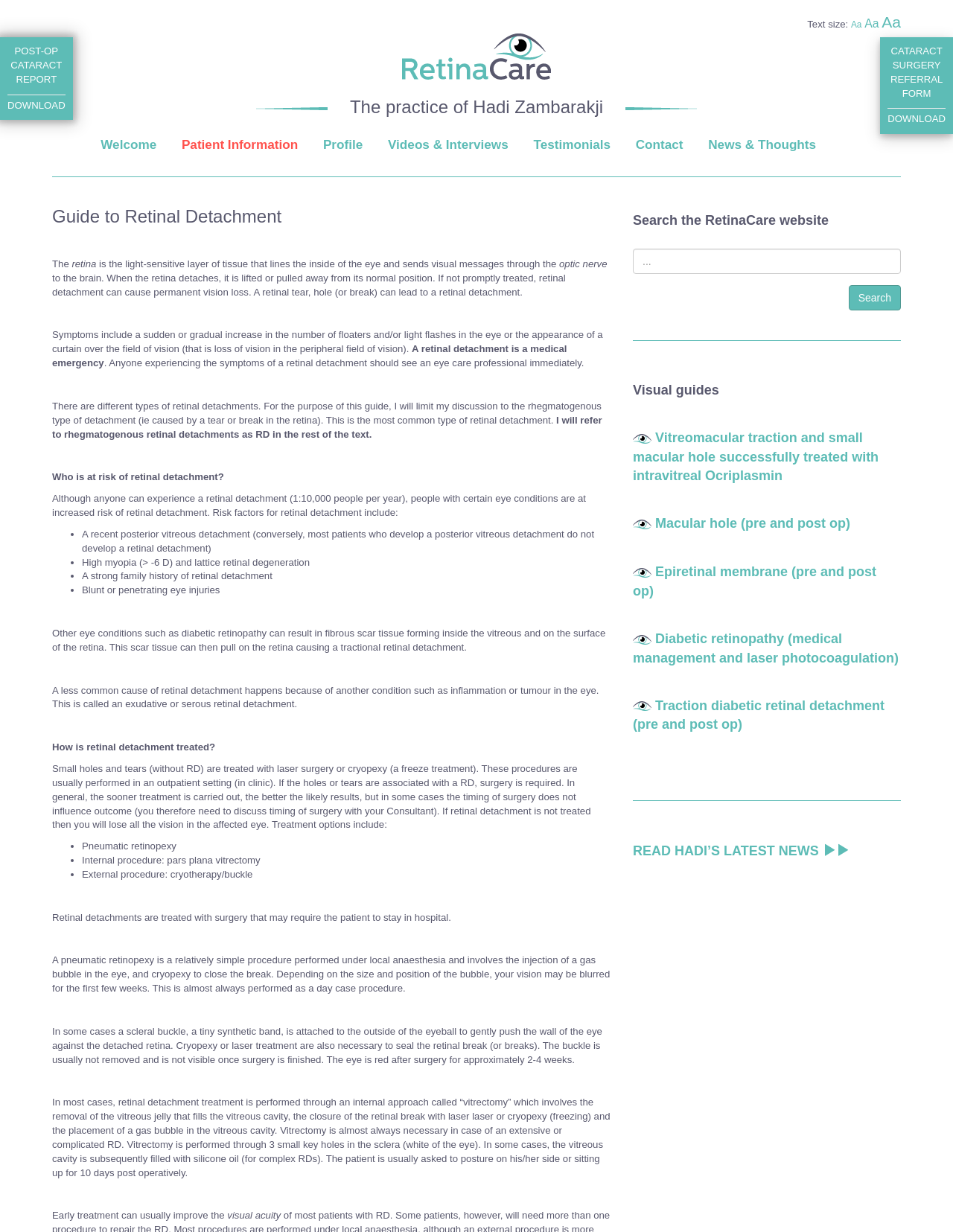What is retinal detachment?
Provide a fully detailed and comprehensive answer to the question.

Based on the webpage content, retinal detachment is a medical condition where the retina, which is the light-sensitive layer of tissue that lines the inside of the eye, is lifted or pulled away from its normal position. This can cause permanent vision loss if not promptly treated.